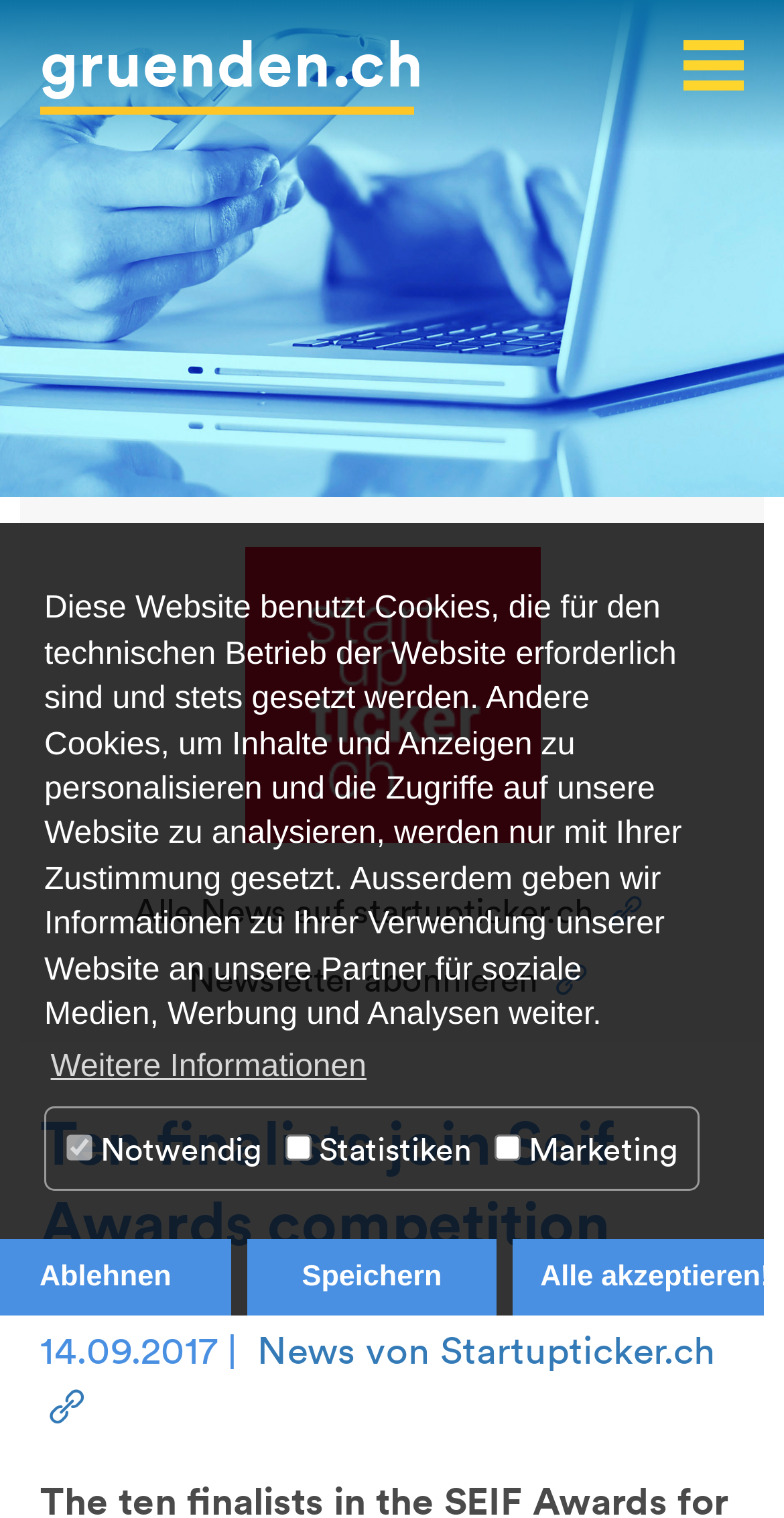Give a detailed account of the webpage's layout and content.

The webpage is about the SEIF Awards for Social Entrepreneurship 2017, featuring the ten finalists, including four Swiss startups. At the top left, there is a link to "gruenden.ch". Below it, there is a large figure that occupies most of the width of the page, containing a link to "startupticker.ch" and an image related to it. The figure also has a caption with two links: "Alle News auf startupticker.ch" and "Newsletter abonnieren".

The main heading "Ten finalists join Seif Awards competition" is located near the top center of the page. Below it, there is a time element showing the date "14.09.2017". Next to the date, there is a separator character and a link to "News von Startupticker.ch".

On the lower half of the page, there is a block of text explaining the use of cookies on the website, followed by a button to learn more about cookies. Below this text, there are three checkboxes for managing cookie preferences: "Notwendig" (necessary), "Statistiken" (statistics), and "Marketing". The "Notwendig" checkbox is disabled and checked by default. Finally, there are two buttons: "Alle akzeptieren!" (accept all) and "Speichern" (save).